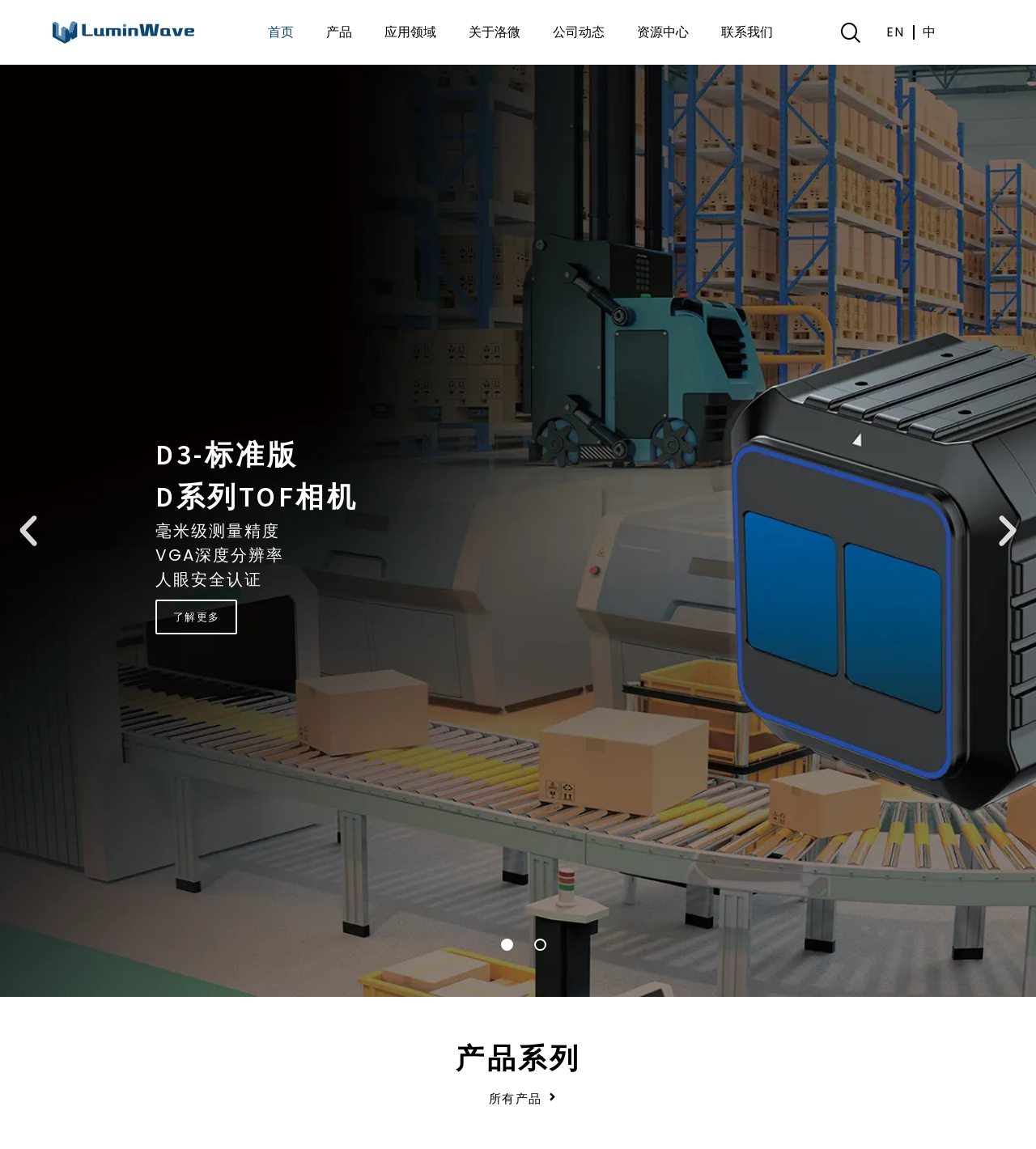Kindly provide the bounding box coordinates of the section you need to click on to fulfill the given instruction: "Go to the homepage".

[0.227, 0.014, 0.283, 0.042]